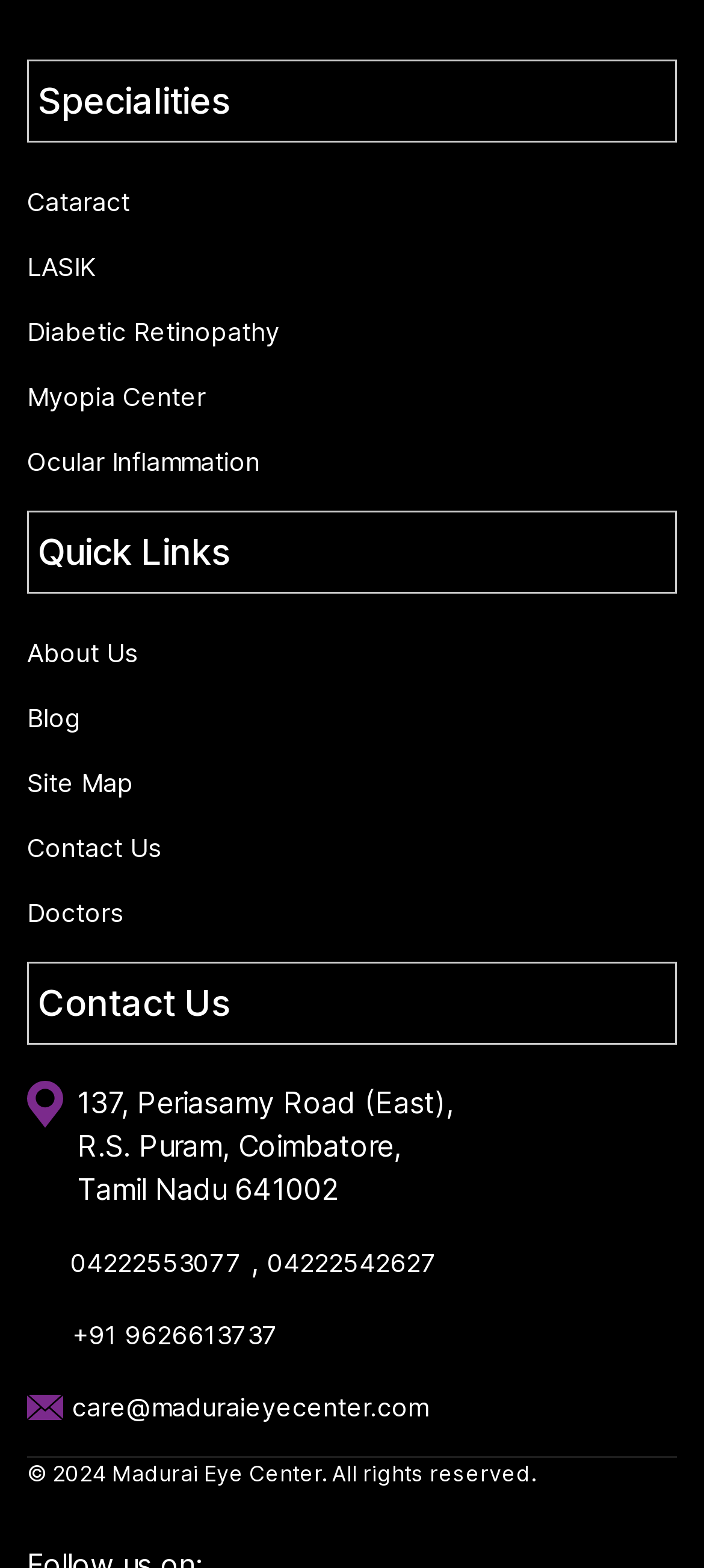Can you specify the bounding box coordinates of the area that needs to be clicked to fulfill the following instruction: "Click on 'Top Eye Care Center in Coimbatore'"?

[0.321, 0.326, 0.403, 0.346]